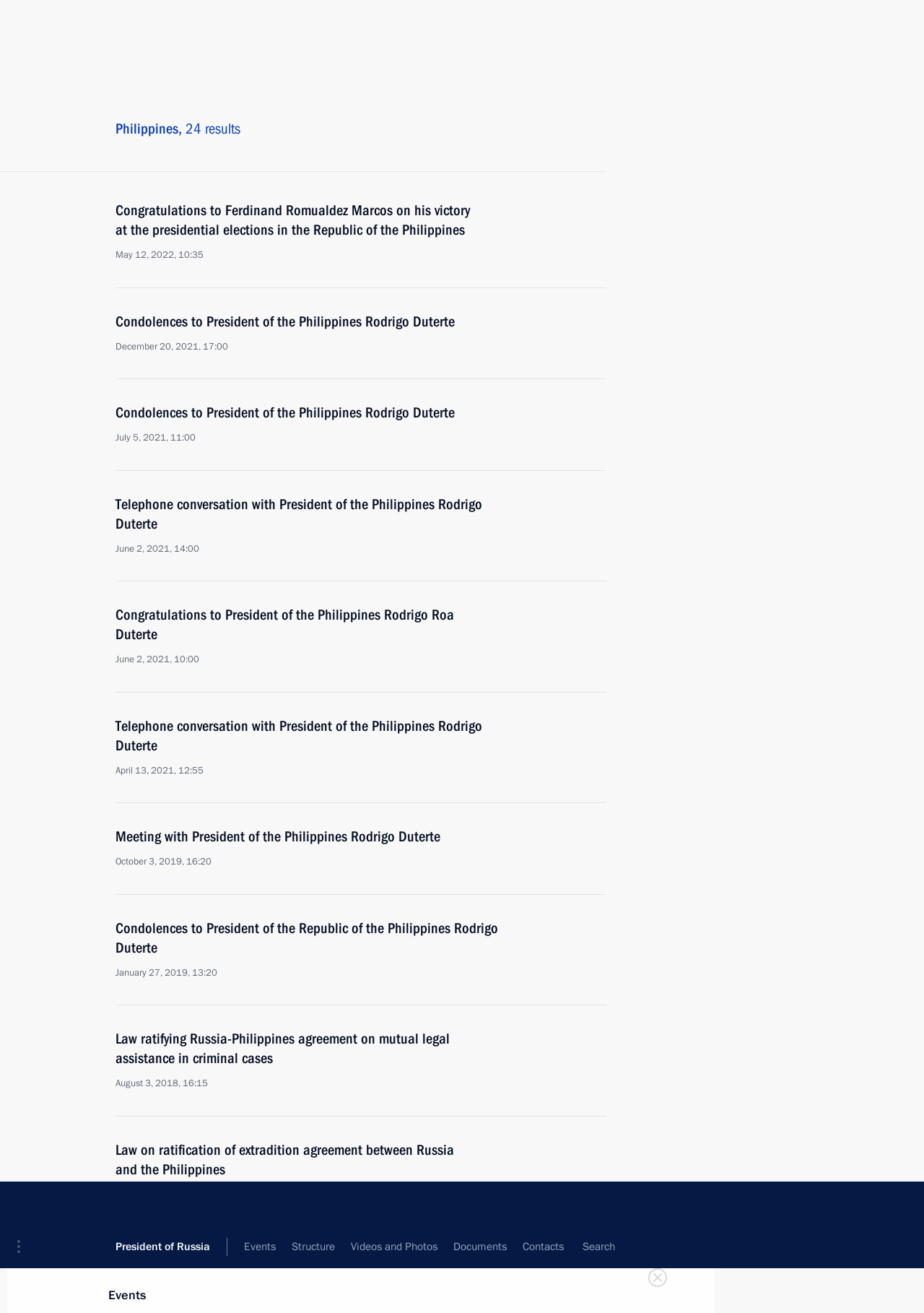Using the element description: "State Representatives & Institutions", determine the bounding box coordinates. The coordinates should be in the format [left, top, right, bottom], with values between 0 and 1.

None